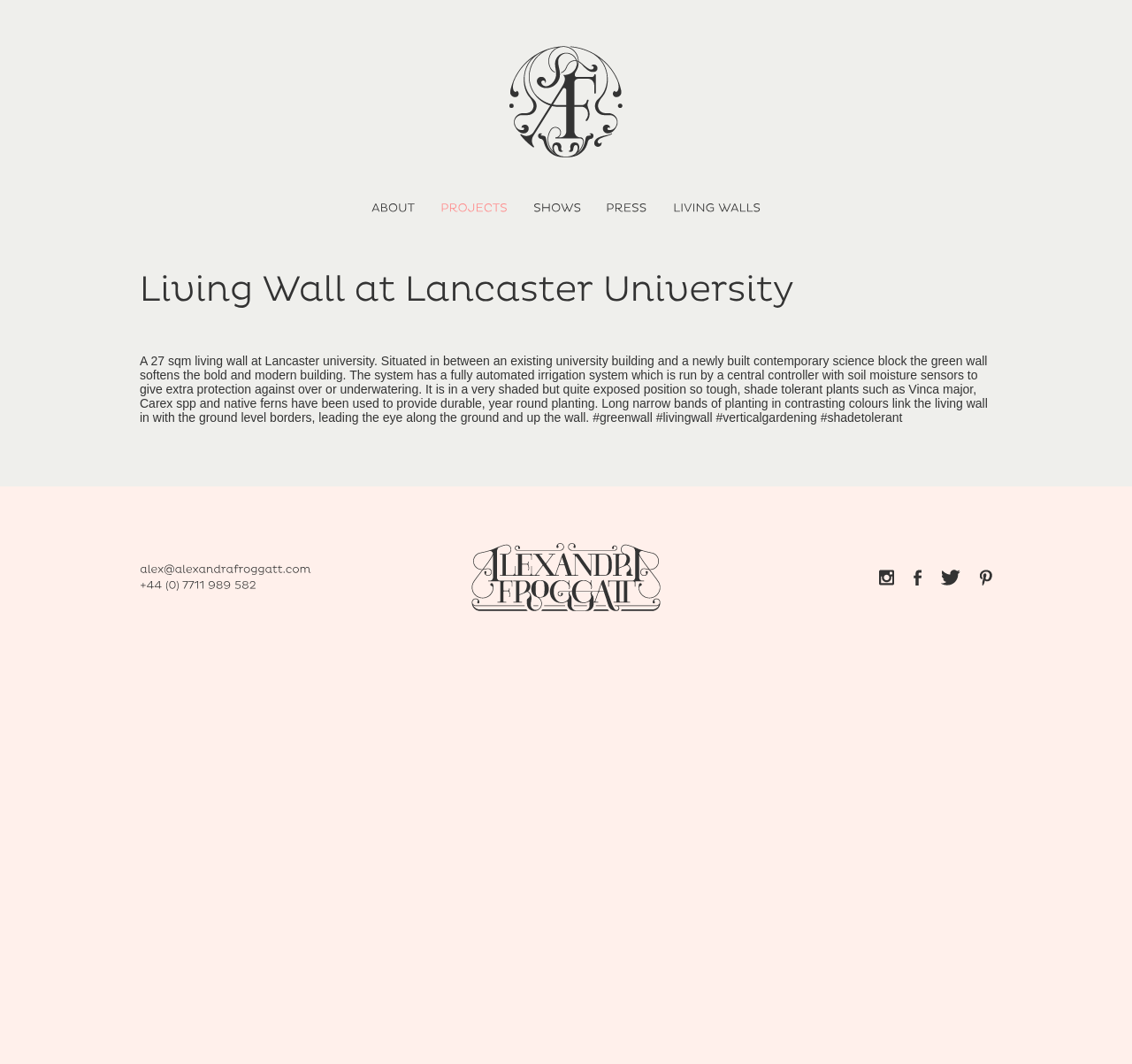Indicate the bounding box coordinates of the element that needs to be clicked to satisfy the following instruction: "Click on ABOUT". The coordinates should be four float numbers between 0 and 1, i.e., [left, top, right, bottom].

[0.328, 0.189, 0.366, 0.201]